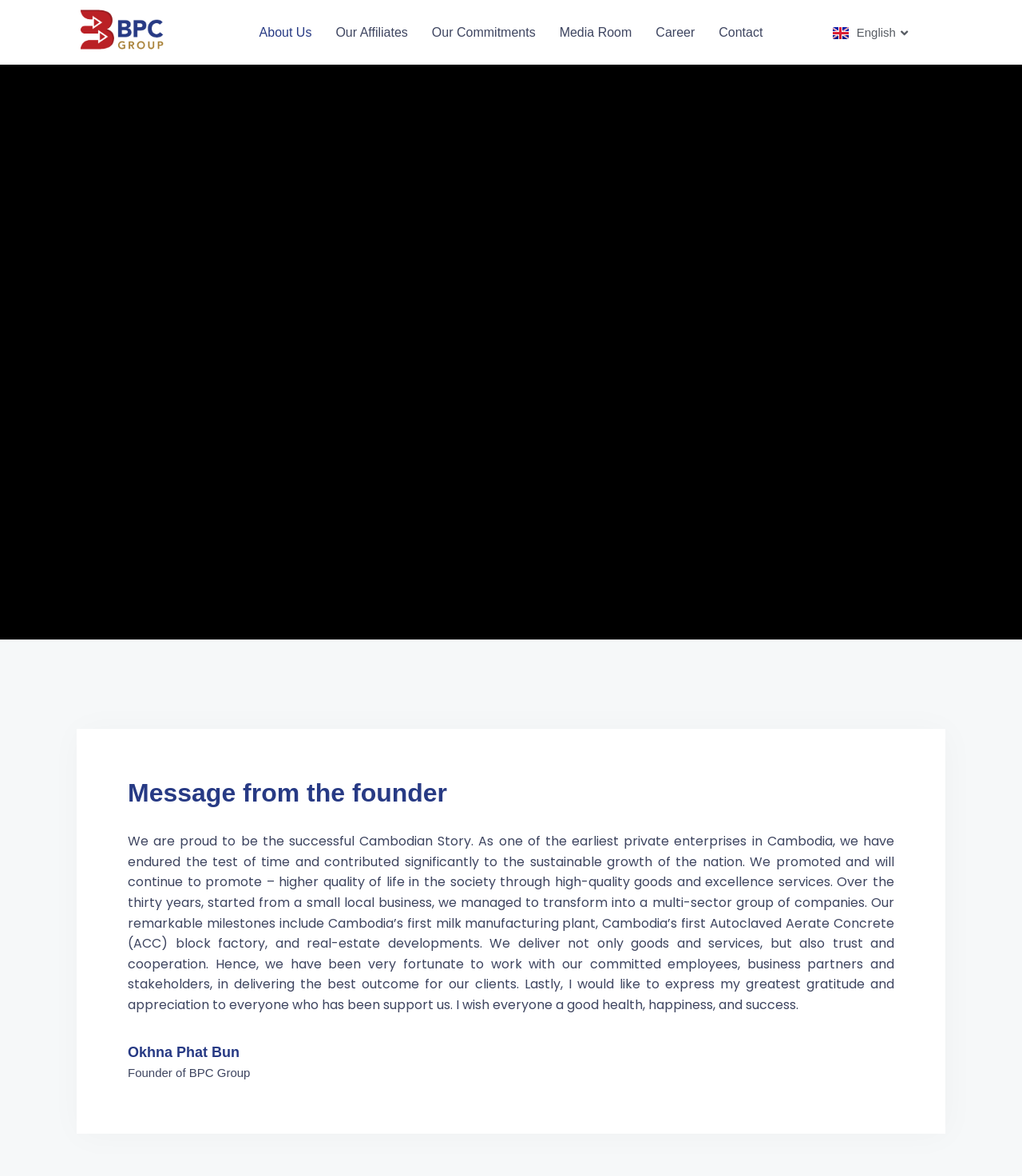Please identify the coordinates of the bounding box for the clickable region that will accomplish this instruction: "Click the BPC Group logo".

[0.075, 0.005, 0.201, 0.05]